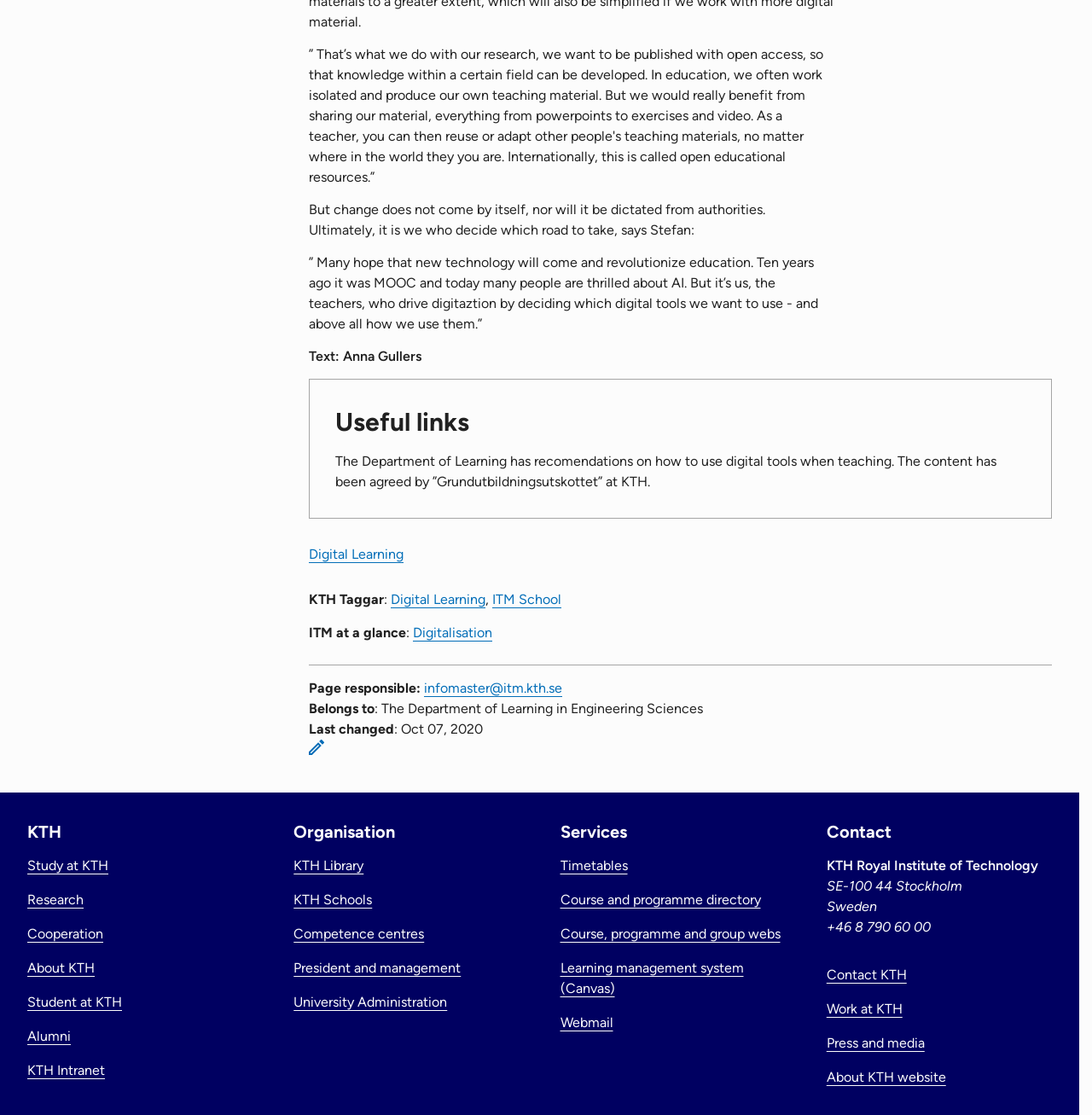Specify the bounding box coordinates of the area that needs to be clicked to achieve the following instruction: "Visit 'ITM School'".

[0.451, 0.53, 0.514, 0.545]